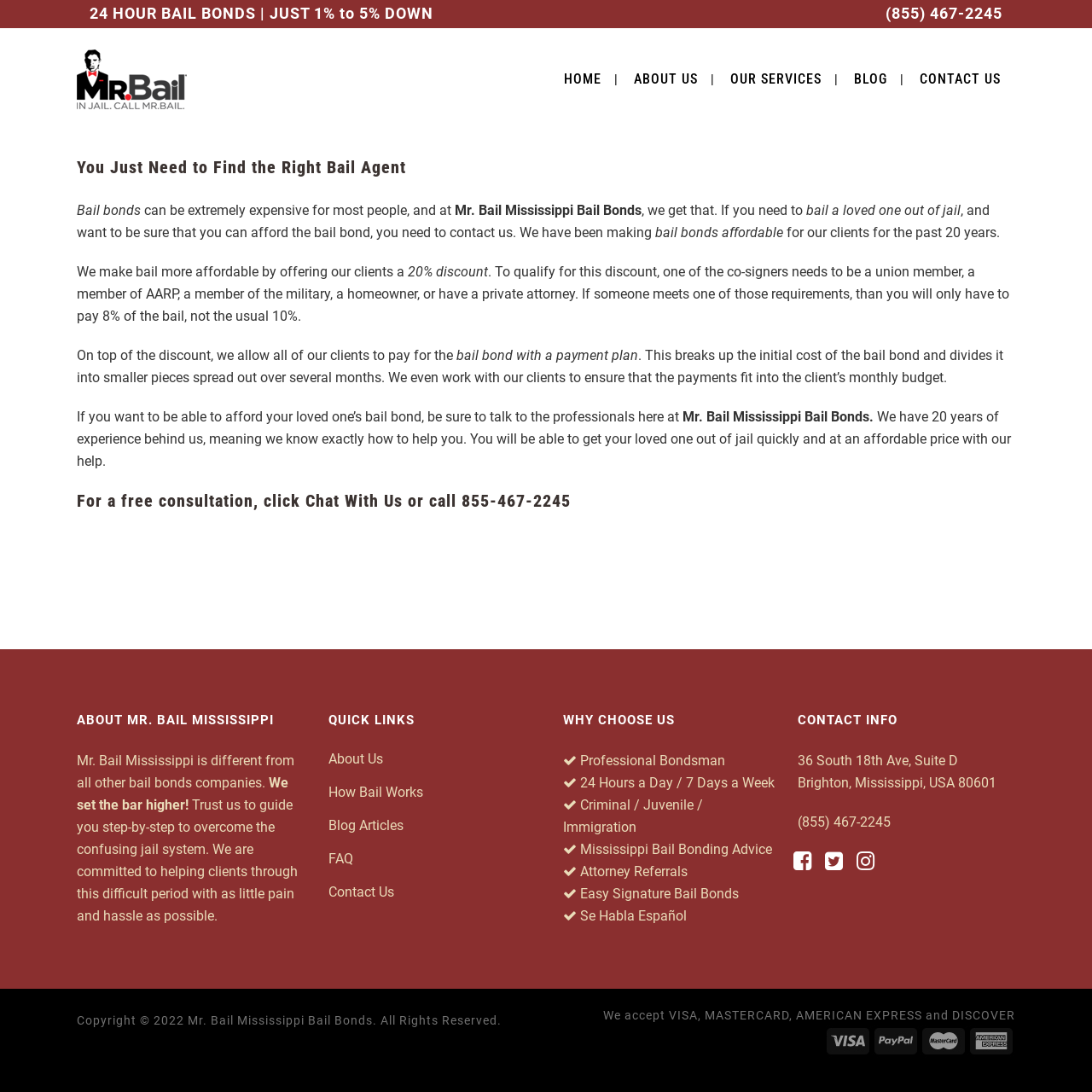Given the description "FAQ", determine the bounding box of the corresponding UI element.

[0.301, 0.778, 0.492, 0.795]